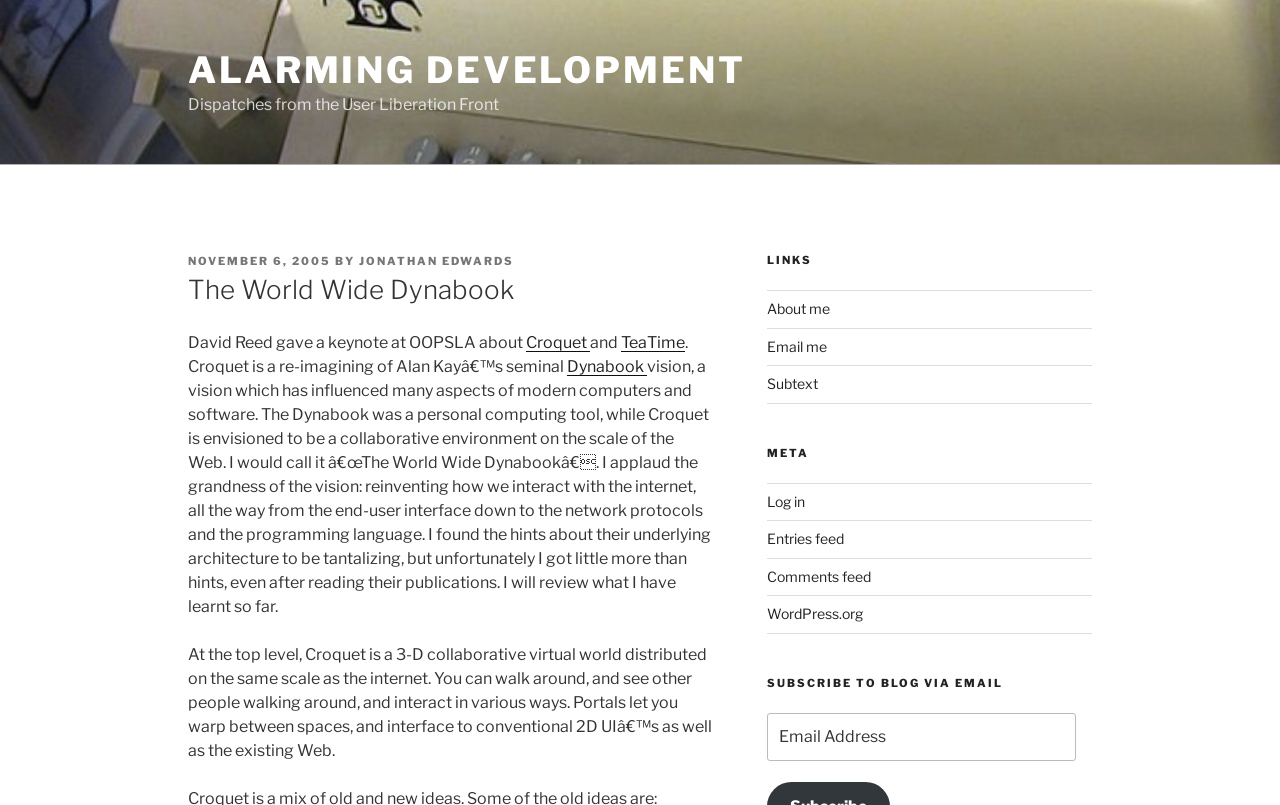Identify the bounding box for the described UI element. Provide the coordinates in (top-left x, top-left y, bottom-right x, bottom-right y) format with values ranging from 0 to 1: Dynabook

[0.443, 0.444, 0.505, 0.467]